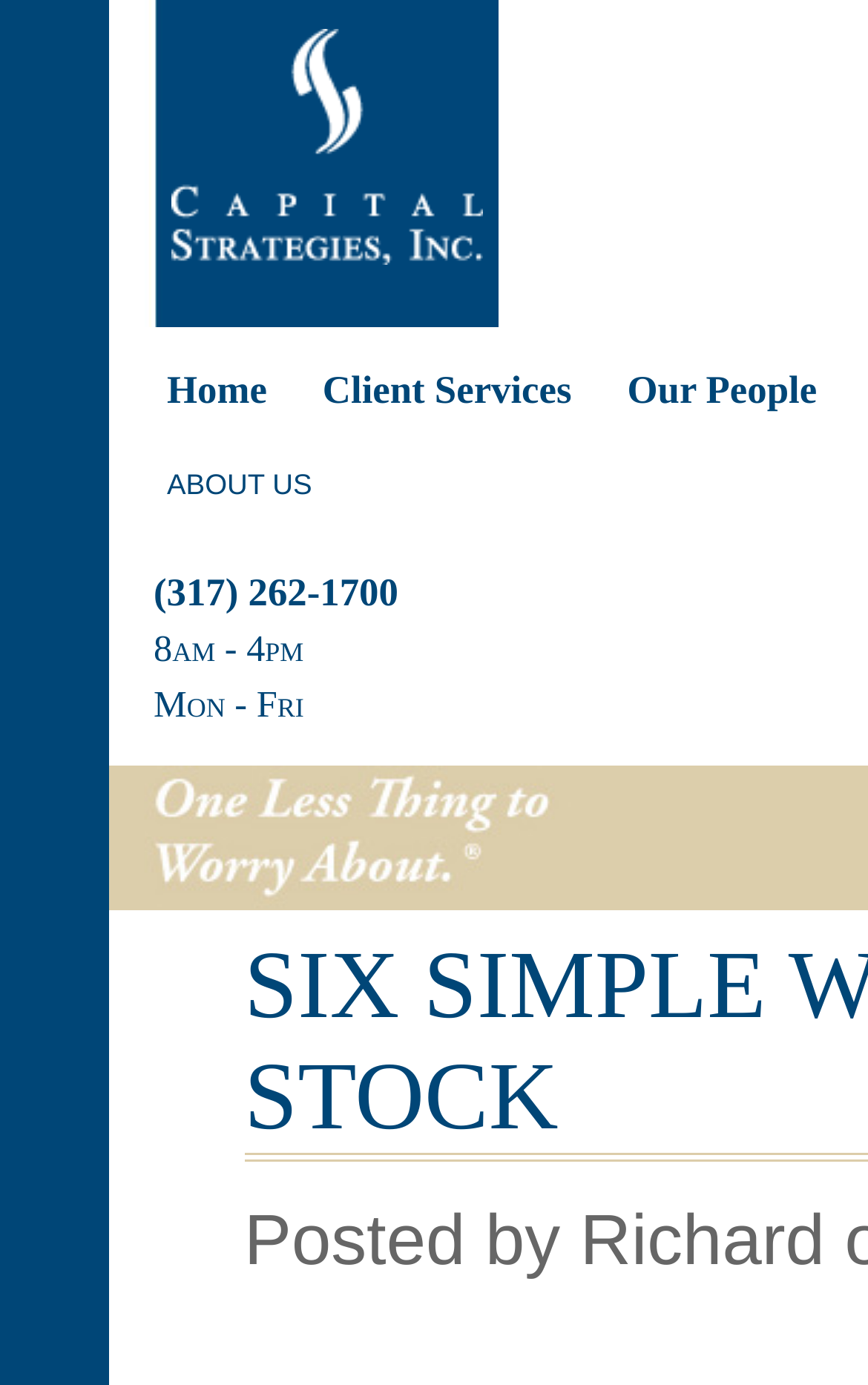How can I contact the company?
Provide a one-word or short-phrase answer based on the image.

(317) 262-1700